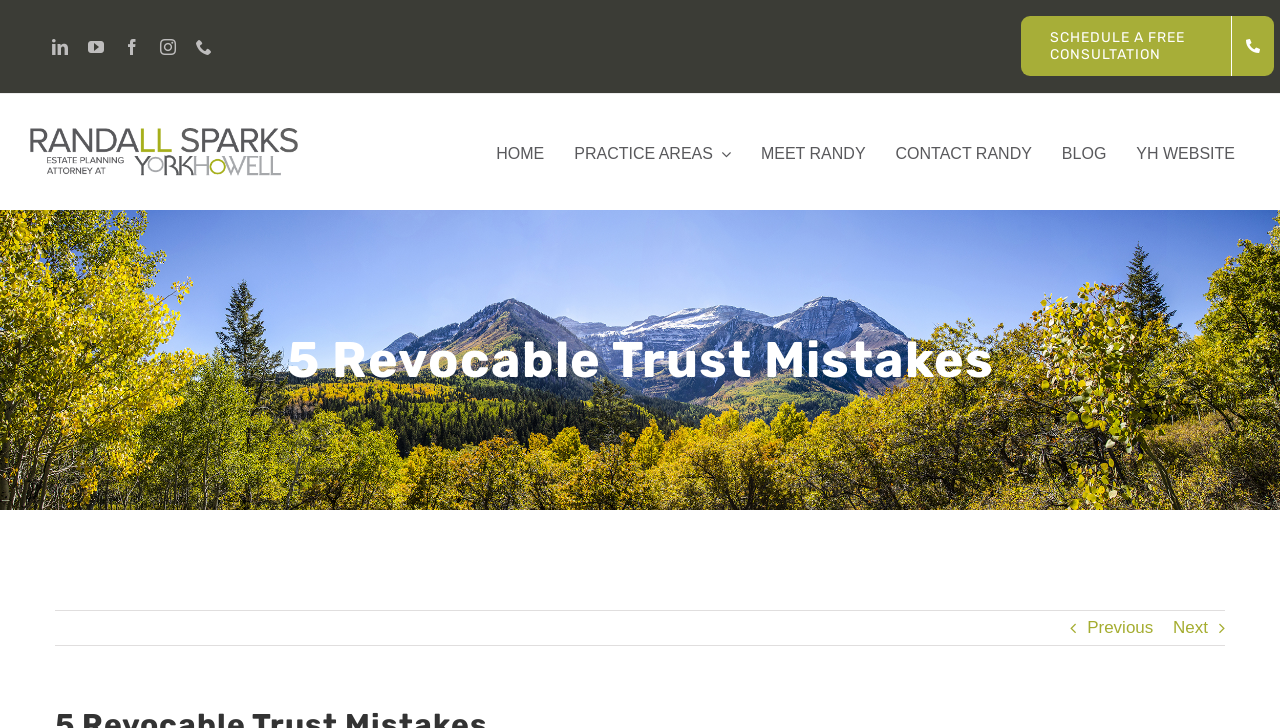Find the bounding box coordinates for the element that must be clicked to complete the instruction: "Read the blog". The coordinates should be four float numbers between 0 and 1, indicated as [left, top, right, bottom].

[0.818, 0.14, 0.876, 0.277]